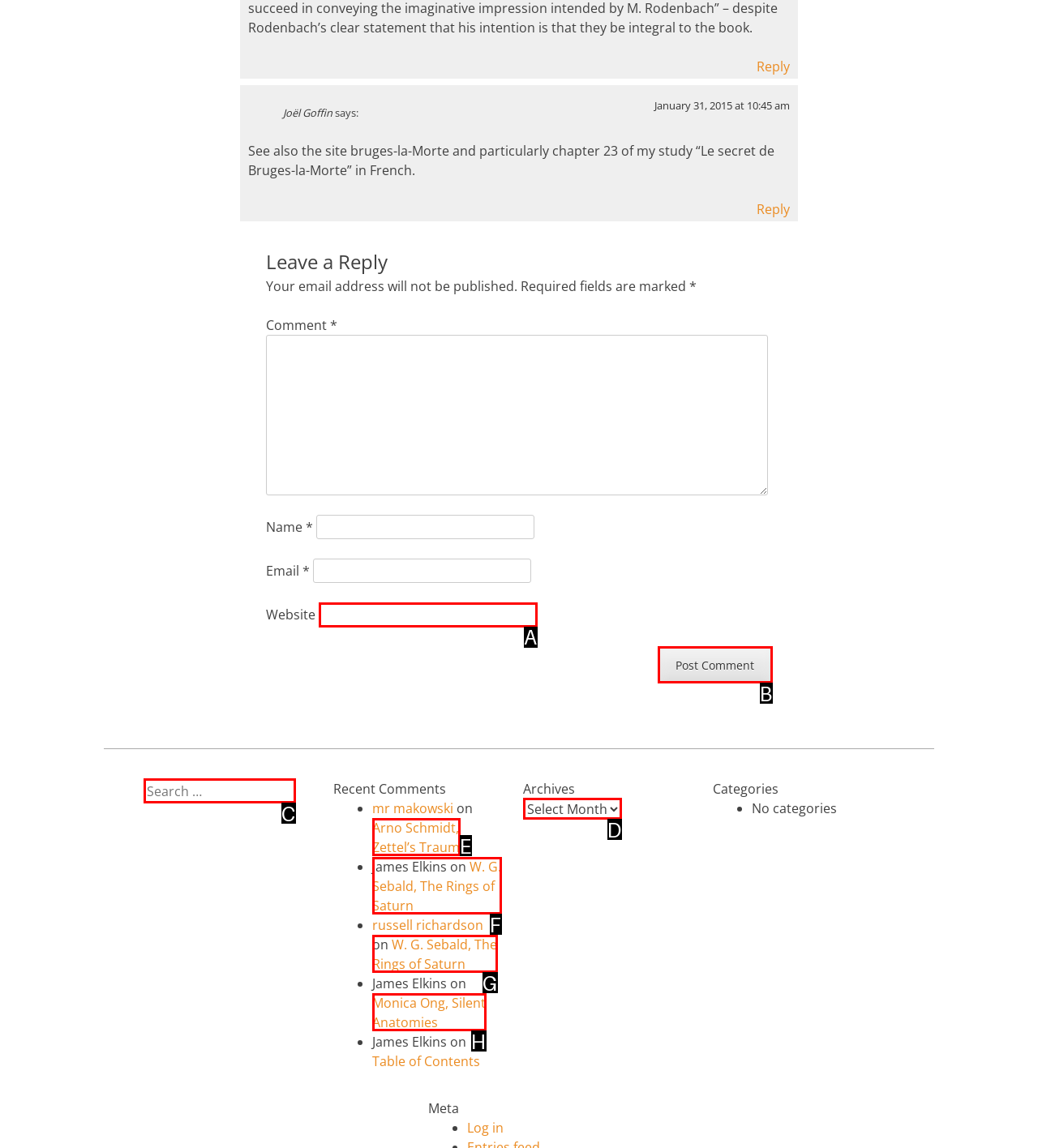Decide which letter you need to select to fulfill the task: Post a comment
Answer with the letter that matches the correct option directly.

B